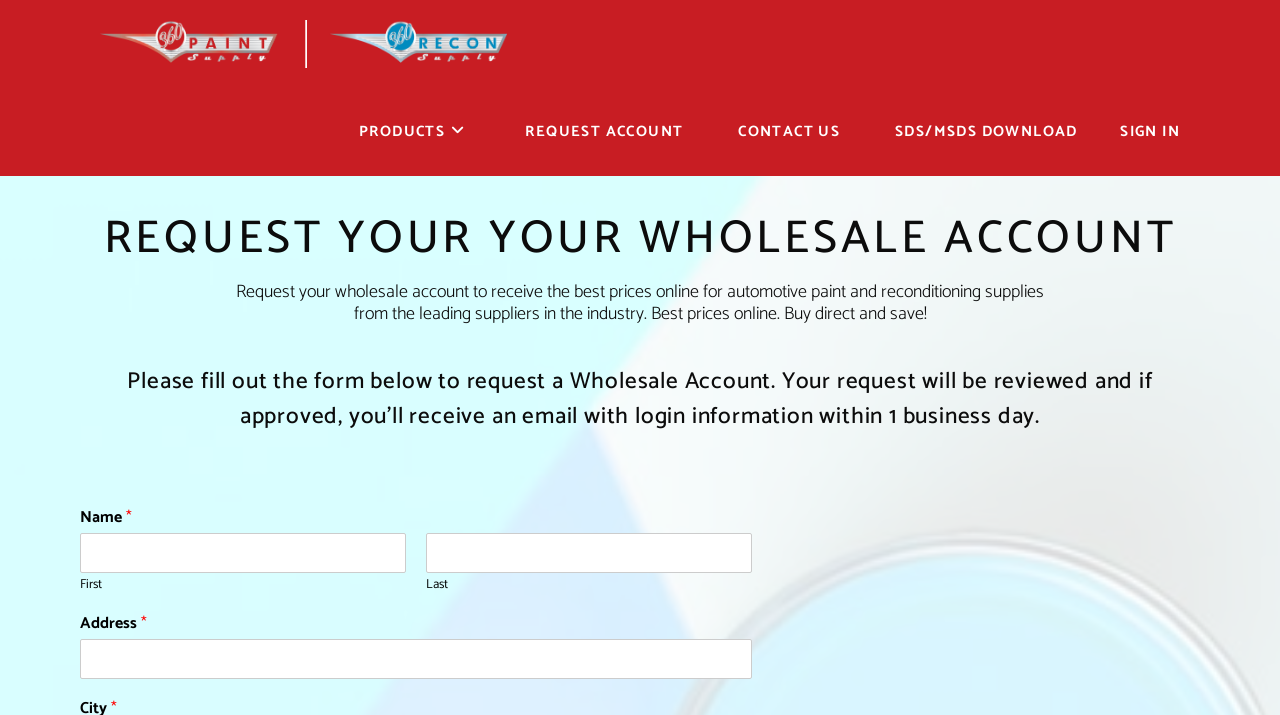Describe every aspect of the webpage comprehensively.

The webpage is a request form for a wholesale account for automotive paint and reconditioning supplies. At the top left, there is a logo image of "360PAINTSUPPLY" with a link to the website. Below the logo, there are five navigation links: "PRODUCTS", "REQUEST ACCOUNT", "CONTACT US", "SDS/MSDS DOWNLOAD", and "SIGN IN", which are aligned horizontally across the top of the page.

The main content of the page is a heading that reads "REQUEST YOUR WHOLESALE ACCOUNT" in a prominent font. Below the heading, there are three paragraphs of text that explain the benefits of requesting a wholesale account, including receiving the best prices online for automotive paint and reconditioning supplies from leading suppliers in the industry.

Below the text, there is a form to fill out to request a wholesale account. The form has several fields, including "Name" with a required asterisk, "Address" with a required asterisk, and other fields. Each field has a corresponding textbox to input the information. The form is positioned in the middle of the page, with the fields aligned vertically.

Overall, the webpage is focused on providing a clear and concise way for users to request a wholesale account and access the best prices online for automotive paint and reconditioning supplies.